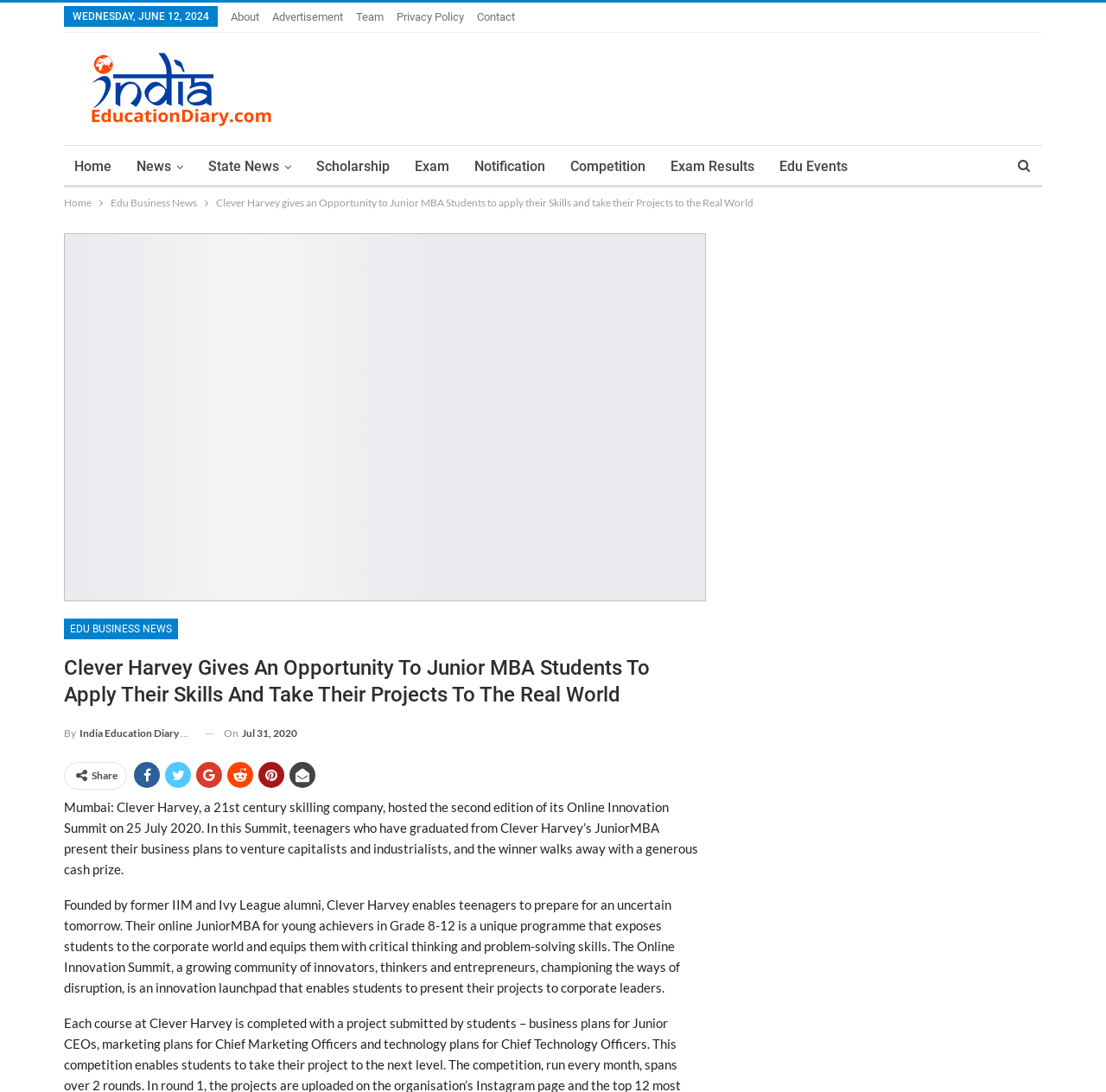Please identify the bounding box coordinates of the element's region that should be clicked to execute the following instruction: "Share the article". The bounding box coordinates must be four float numbers between 0 and 1, i.e., [left, top, right, bottom].

[0.083, 0.704, 0.106, 0.716]